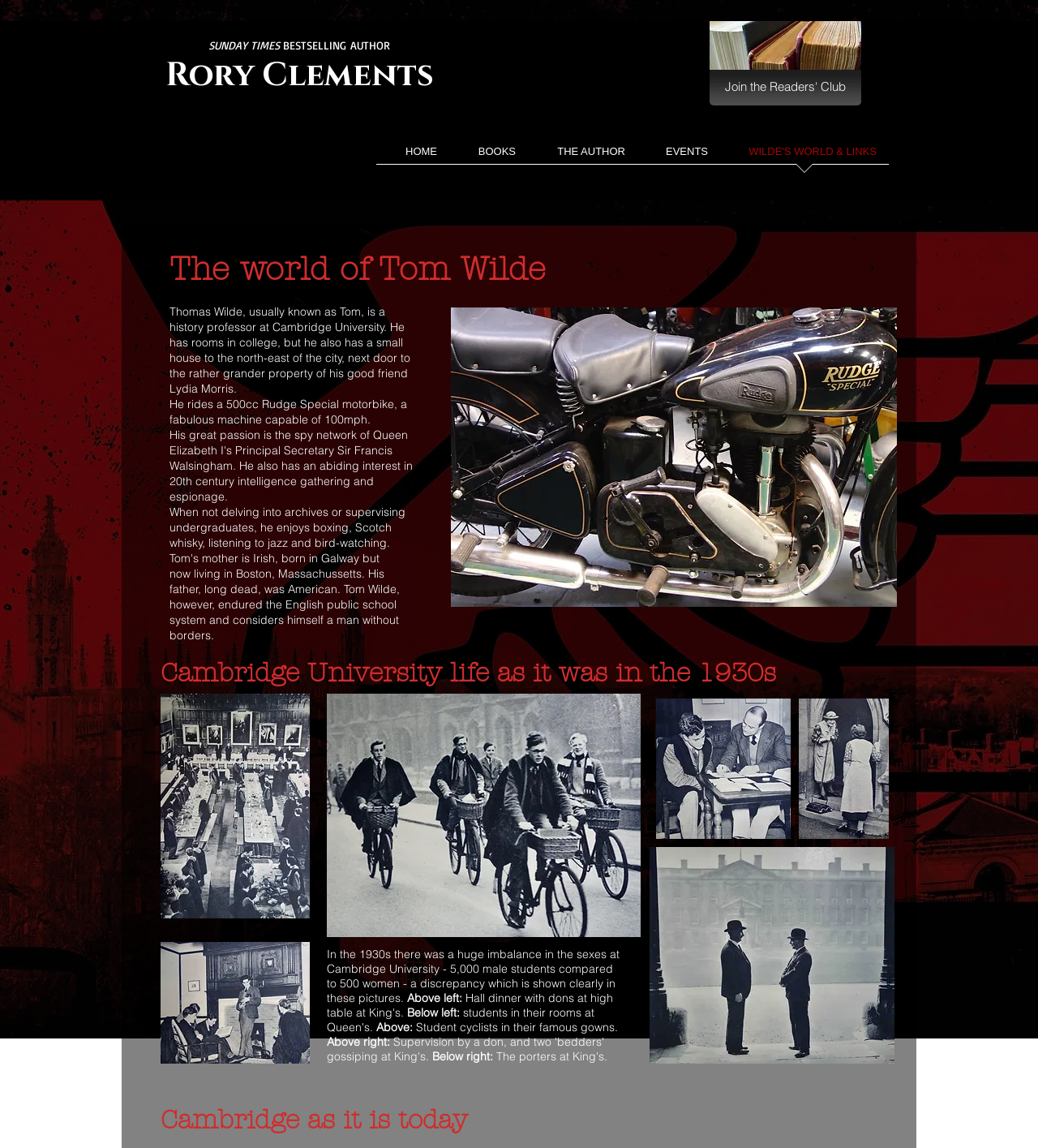Provide an in-depth description of the elements and layout of the webpage.

The webpage is about Rory Clements, a bestselling author, and his world of Tom Wilde. At the top, there is a heading with the author's name, "Rory Clements", which is also a link. Below it, there are two lines of text, "SUNDAY TIMES" and "BESTSELLING AUTHOR", indicating the author's credentials.

To the right of the author's name, there is a link to "Join the Readers' Club". Below this section, there is a navigation menu labeled "Site" with five links: "HOME", "BOOKS", "THE AUTHOR", "EVENTS", and "WILDE'S WORLD & LINKS".

The main content of the page is divided into two sections. The first section is about Tom Wilde, a history professor at Cambridge University. There is a heading "The world of Tom Wilde" followed by three paragraphs describing Tom's life, including his profession, hobbies, and interests.

The second section appears to be about Cambridge University life in the 1930s. There is a heading "Cambridge University life as it was in the 1930s" followed by several paragraphs of text and captions describing life at the university during that time period. The text is accompanied by what appears to be image captions, such as "Above left:", "Below left:", "Above:", and "Above right:", suggesting that there are images on the page, although they are not explicitly described.